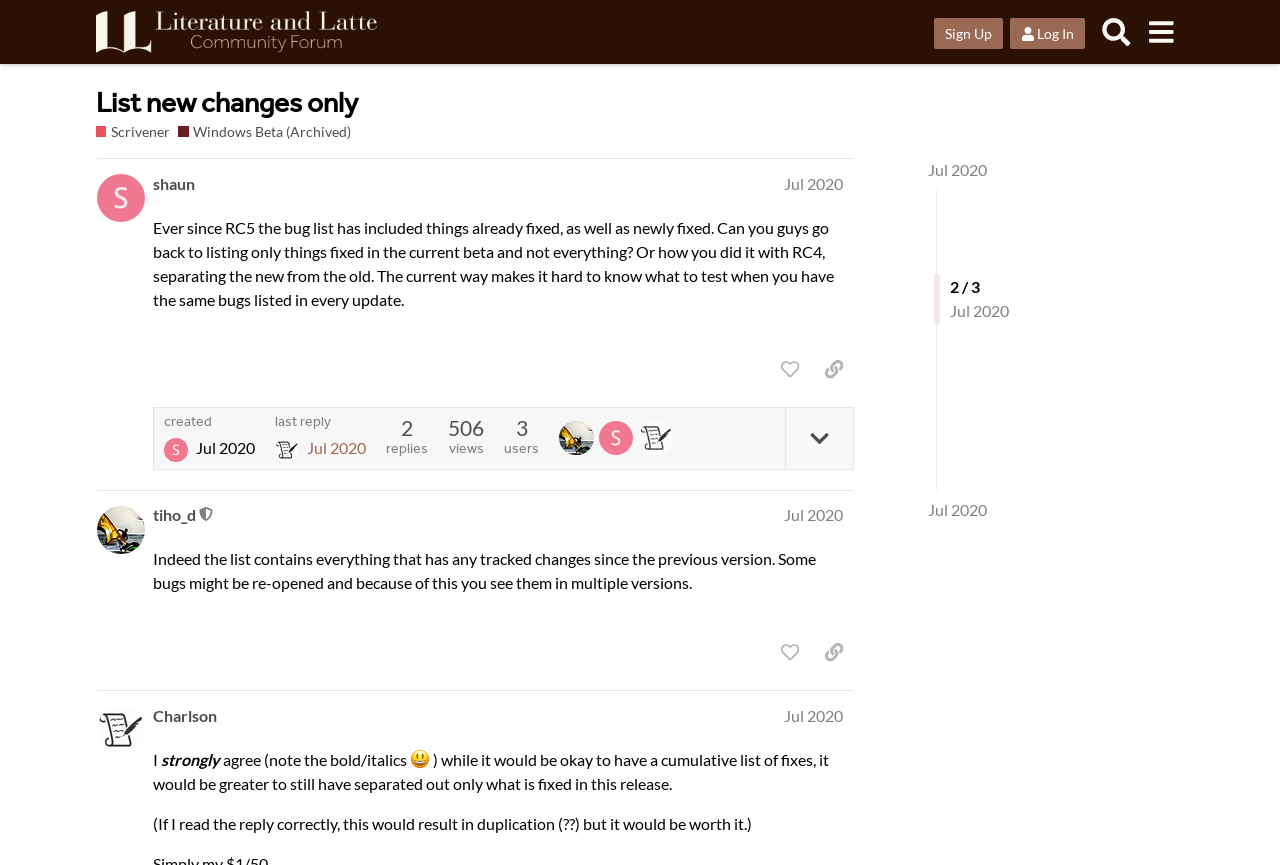What is the date of the last reply?
Provide an in-depth and detailed explanation in response to the question.

I looked at the last reply and found the generic text 'Jul 16, 2020 11:29 am' which indicates the date of the last reply.